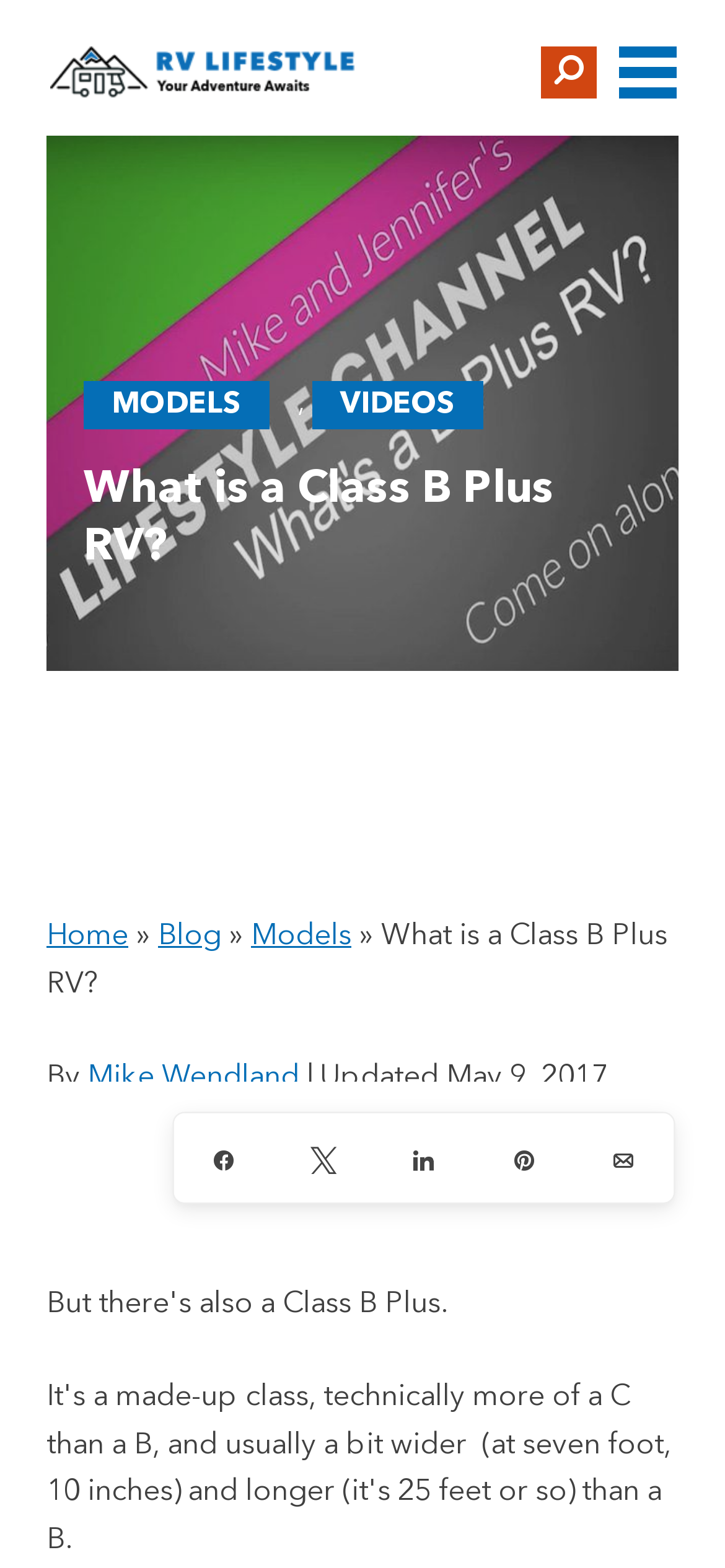How can users share the article?
Look at the image and construct a detailed response to the question.

The webpage provides social media sharing links, including 'k Share', 'N Tweet', 's Share', 'A Pin', and 'i Email', allowing users to share the article on various platforms.